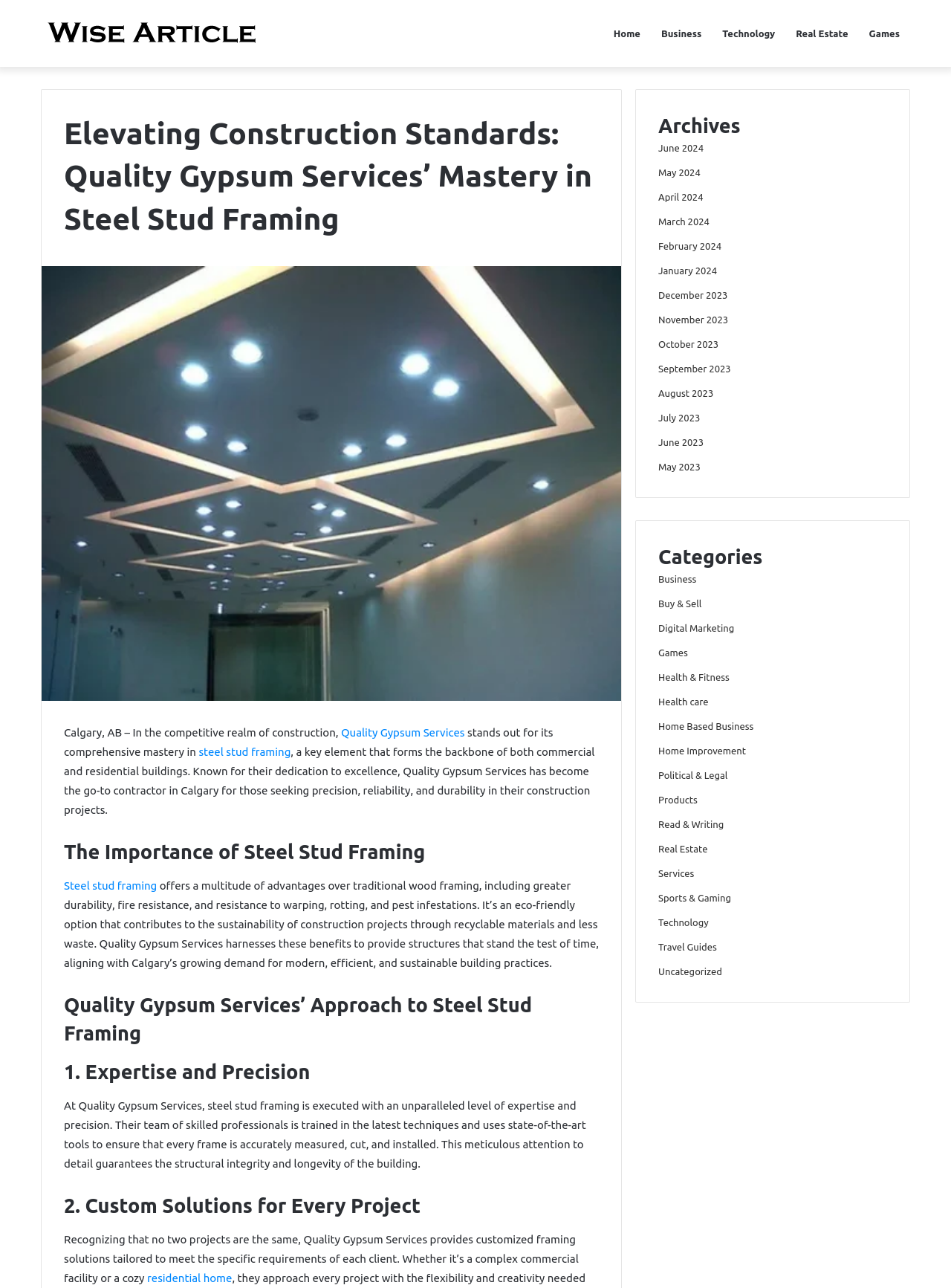Respond to the following question with a brief word or phrase:
What type of projects does Quality Gypsum Services provide customized framing solutions for?

Commercial and residential